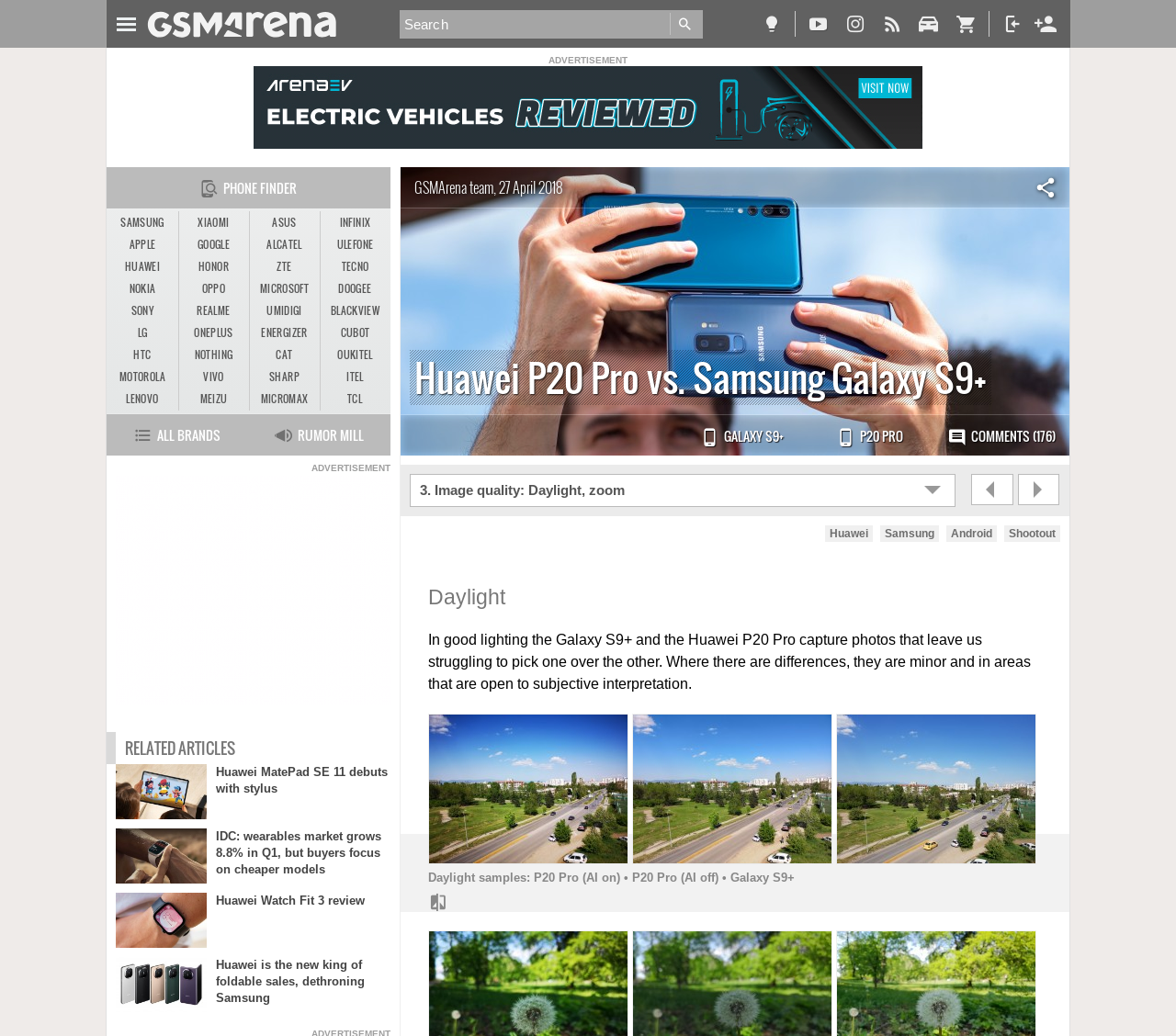Determine the bounding box for the HTML element described here: "name="sSearch" placeholder="Search"". The coordinates should be given as [left, top, right, bottom] with each number being a float between 0 and 1.

[0.339, 0.01, 0.597, 0.037]